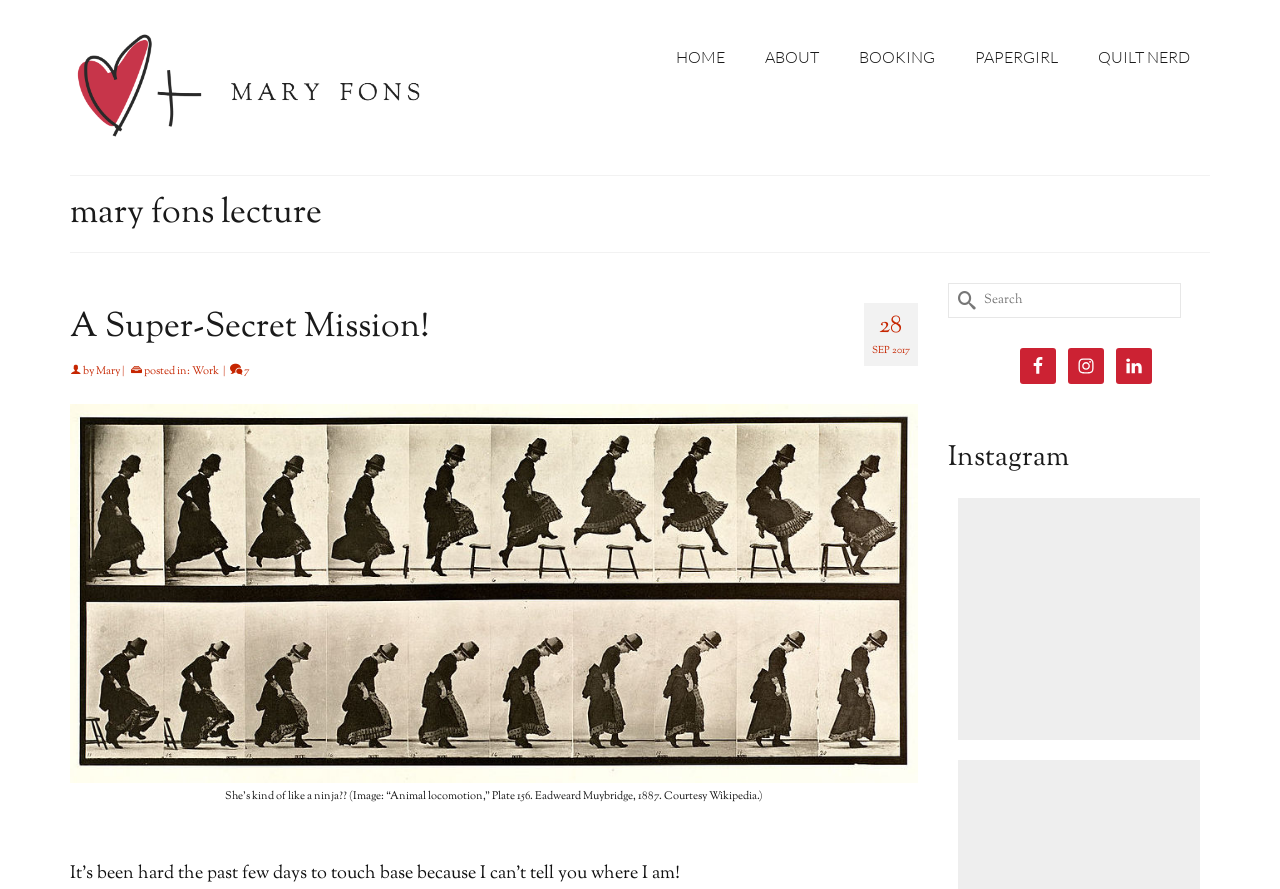Specify the bounding box coordinates of the region I need to click to perform the following instruction: "Visit Mary Fons' Facebook page". The coordinates must be four float numbers in the range of 0 to 1, i.e., [left, top, right, bottom].

[0.797, 0.391, 0.825, 0.432]